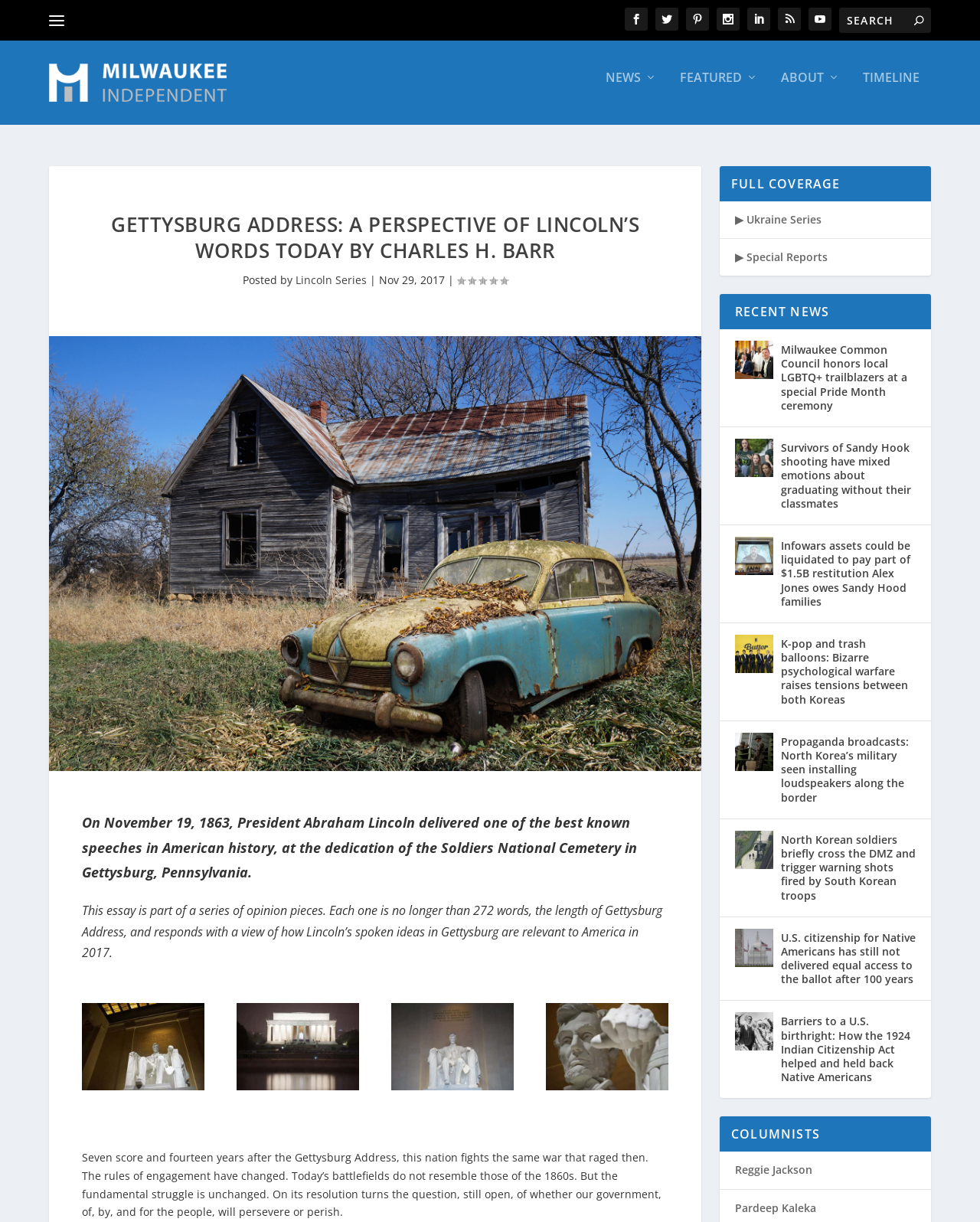Give a concise answer of one word or phrase to the question: 
How many categories are there in the 'FULL COVERAGE' section?

2